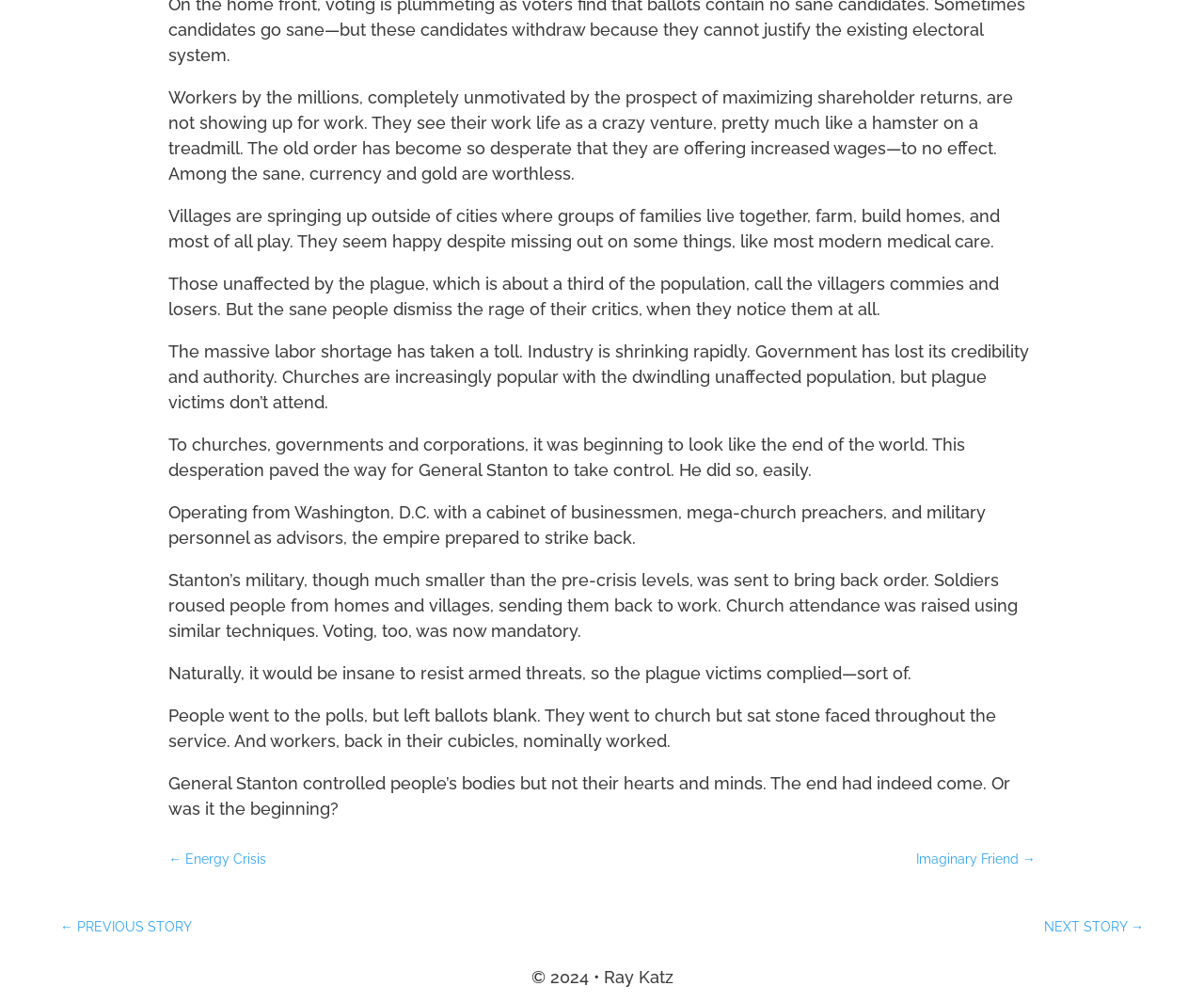Please determine the bounding box of the UI element that matches this description: ← Energy Crisis. The coordinates should be given as (top-left x, top-left y, bottom-right x, bottom-right y), with all values between 0 and 1.

[0.14, 0.845, 0.221, 0.871]